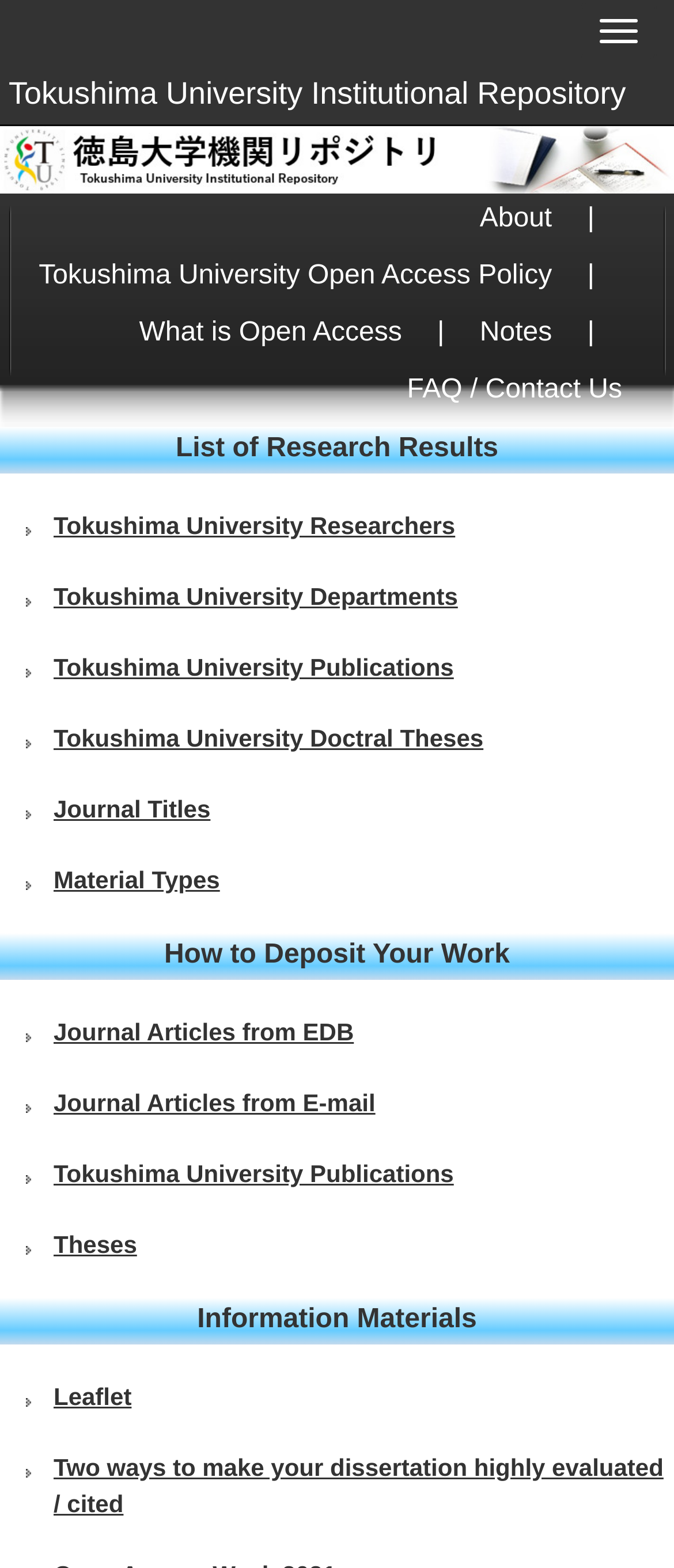Please find the bounding box for the UI component described as follows: "What is Open Access".

[0.206, 0.2, 0.596, 0.236]